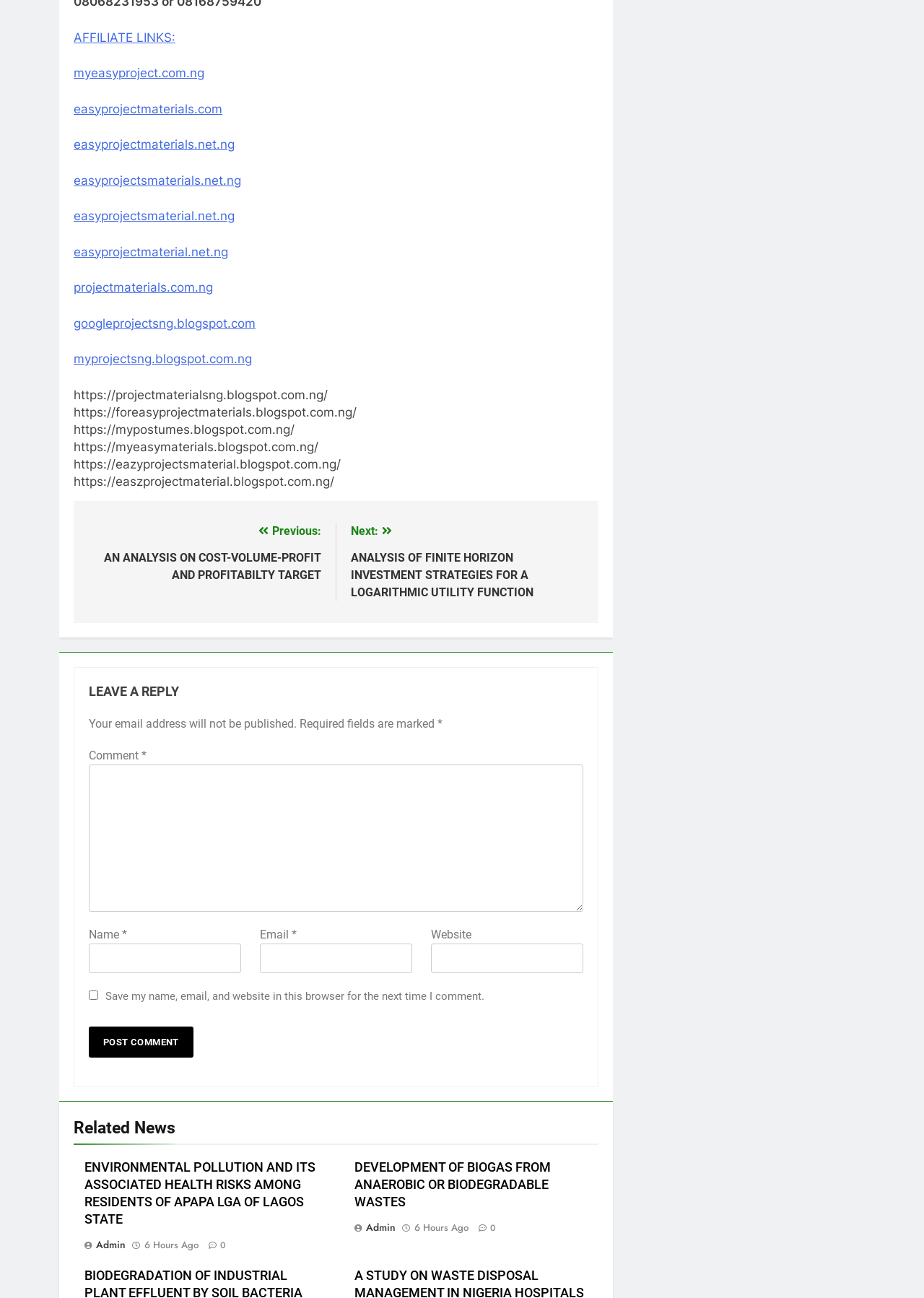Determine the bounding box coordinates of the UI element described by: "AFFILIATE LINKS:".

[0.08, 0.023, 0.19, 0.034]